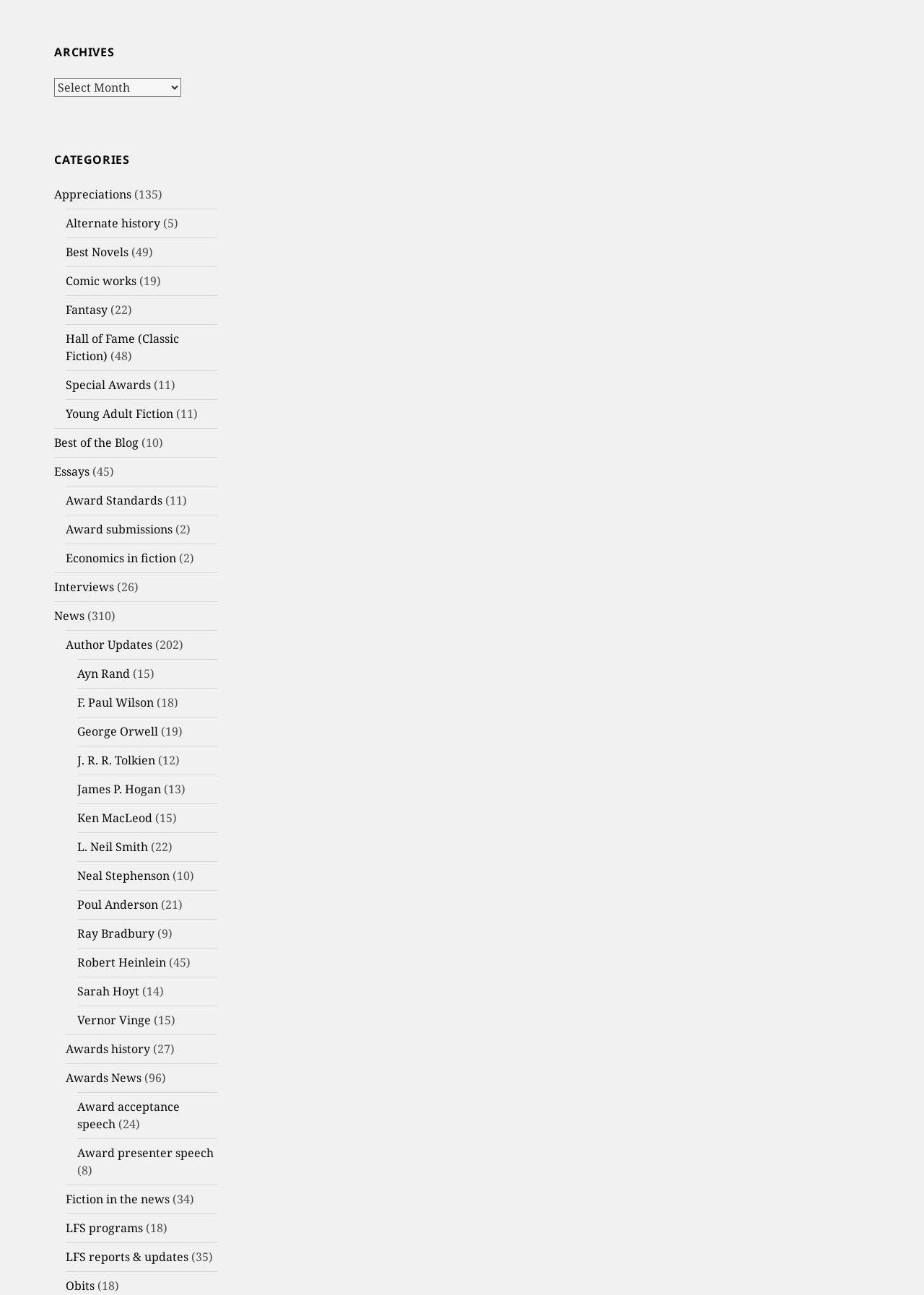Use a single word or phrase to answer the question:
What is the purpose of the 'Archives' combobox?

Select archives